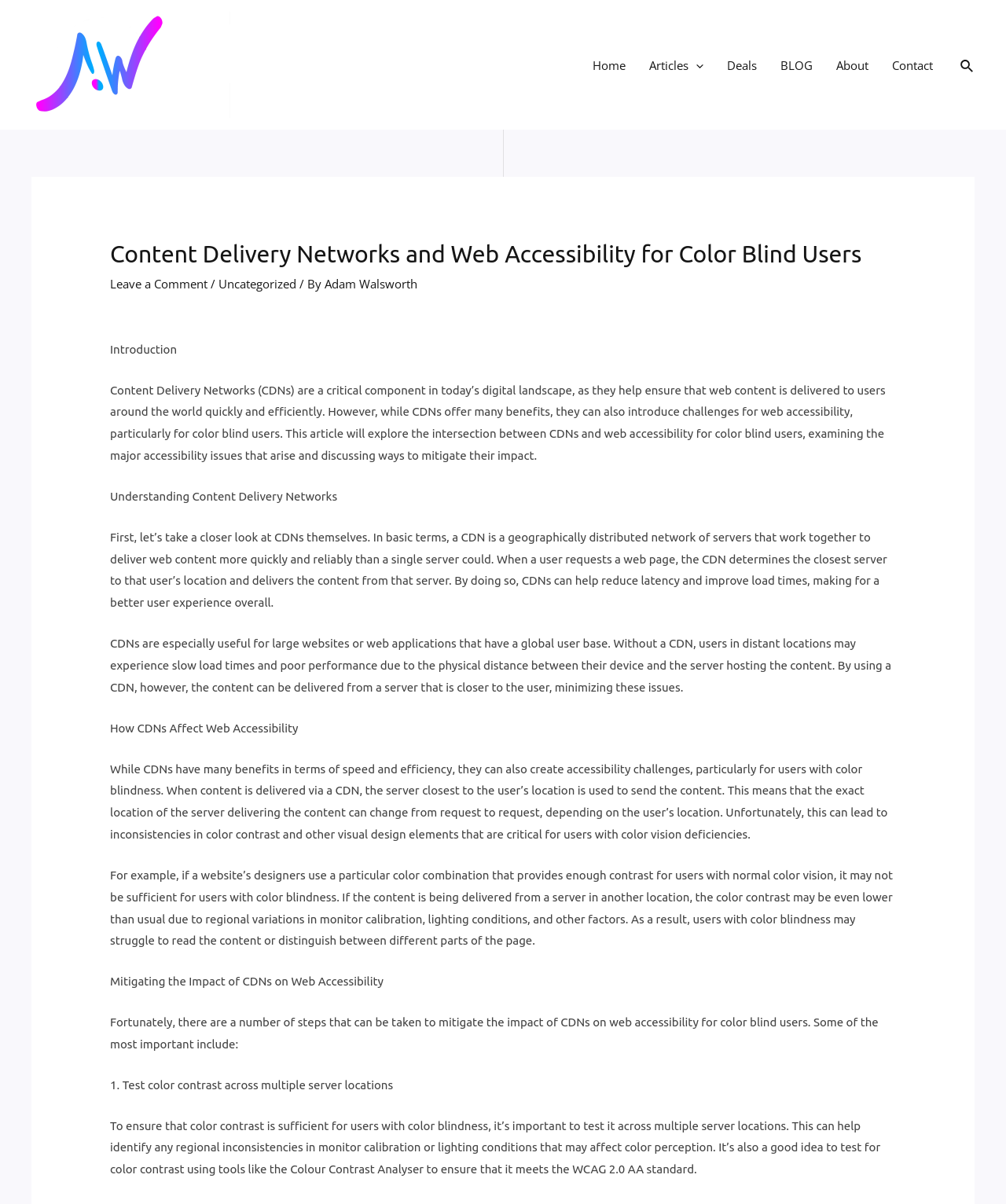What is the purpose of a CDN?
Give a detailed explanation using the information visible in the image.

I found this information in the section 'Understanding Content Delivery Networks', which explains that a CDN is a geographically distributed network of servers that work together to deliver web content more quickly and reliably than a single server could. The purpose of a CDN is to reduce latency and improve load times, making for a better user experience overall.